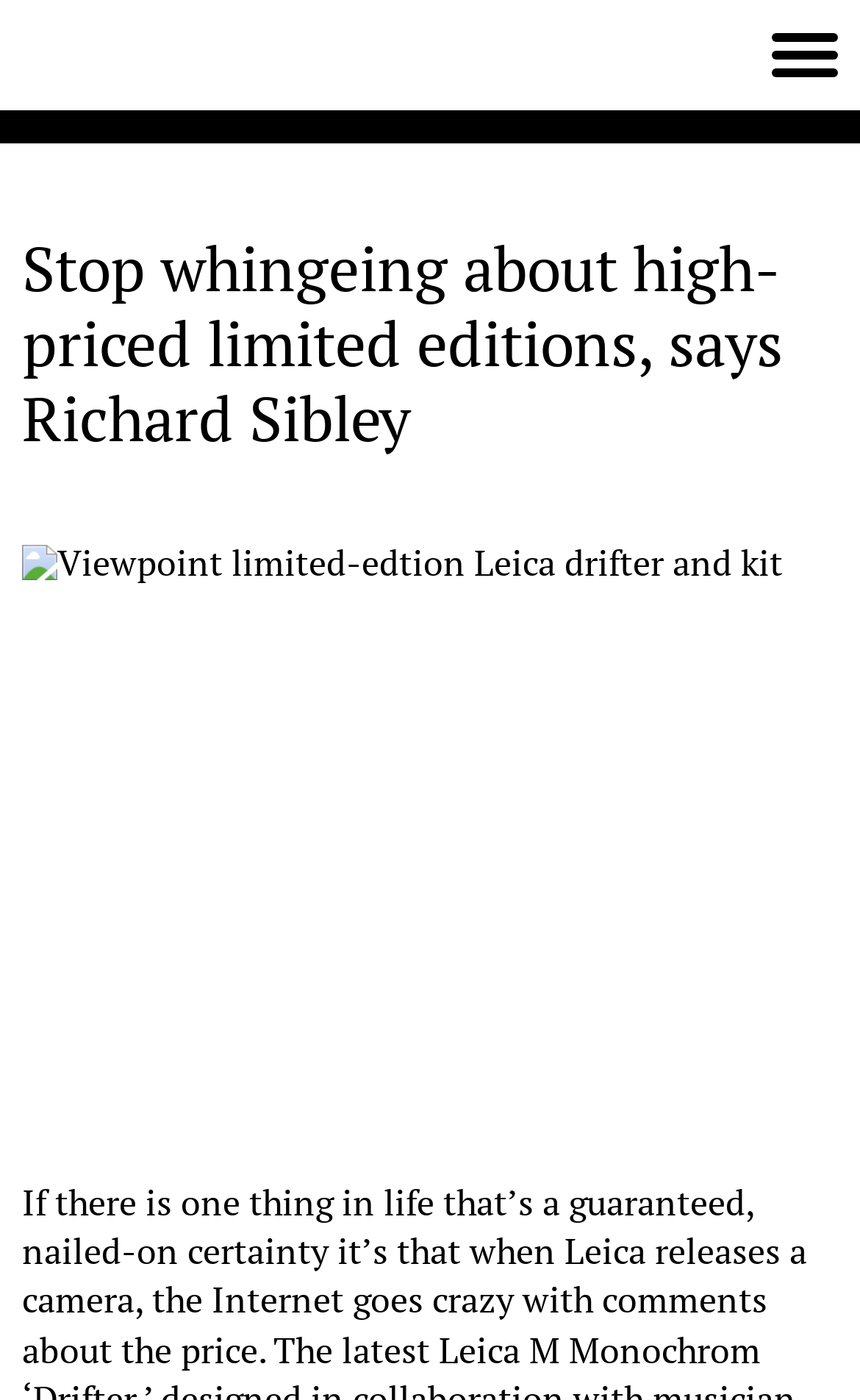Find the bounding box of the web element that fits this description: "Menu".

[0.897, 0.016, 0.974, 0.063]